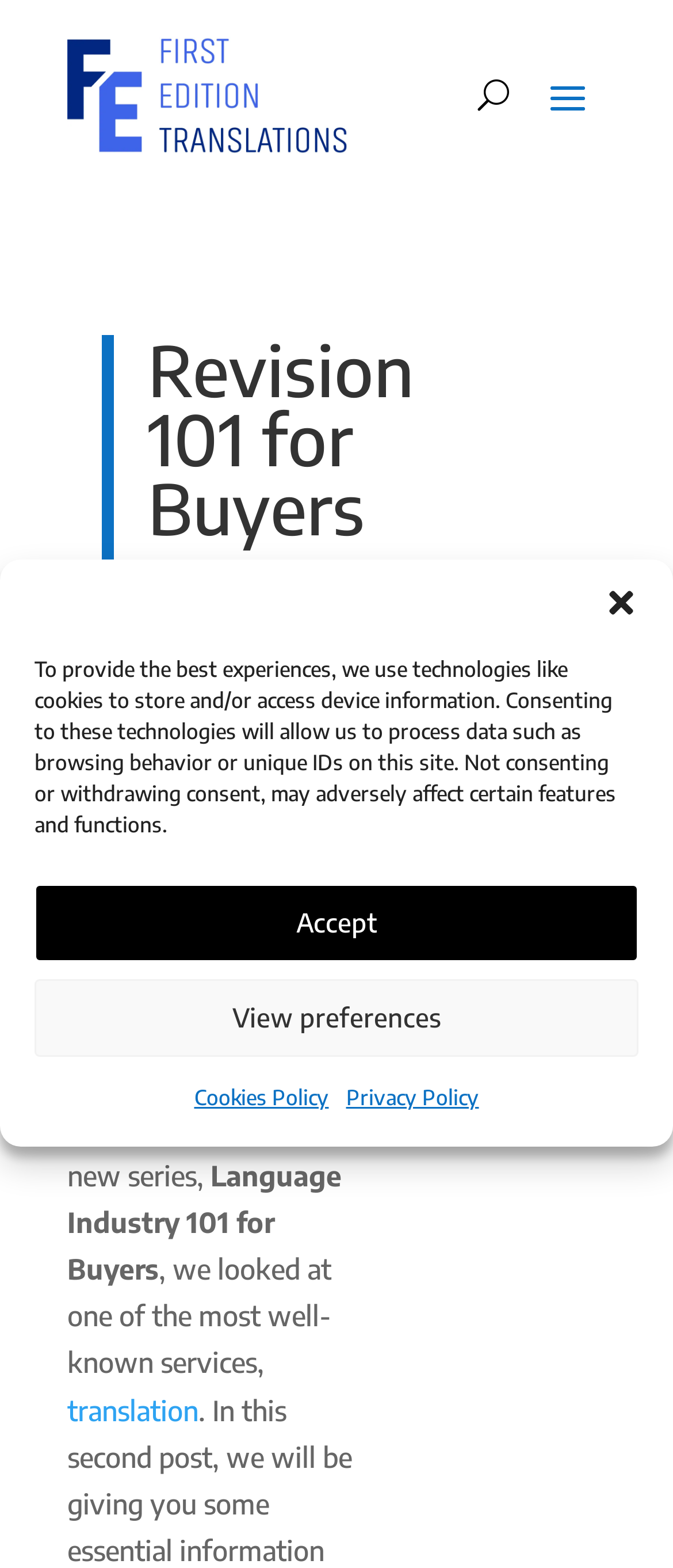Please determine the bounding box coordinates of the area that needs to be clicked to complete this task: 'Click the close dialog button'. The coordinates must be four float numbers between 0 and 1, formatted as [left, top, right, bottom].

[0.897, 0.373, 0.949, 0.395]